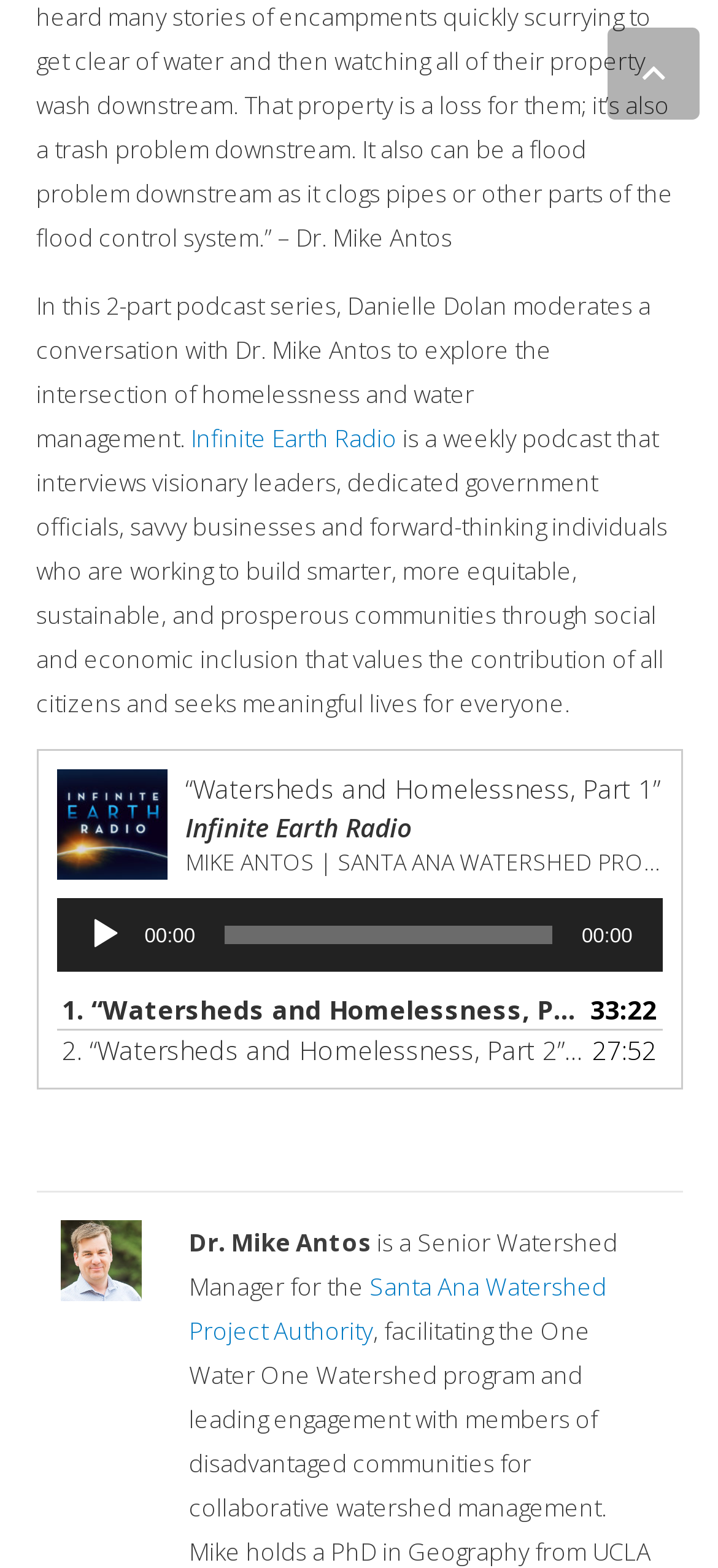Identify the bounding box of the UI element described as follows: "Featured". Provide the coordinates as four float numbers in the range of 0 to 1 [left, top, right, bottom].

None